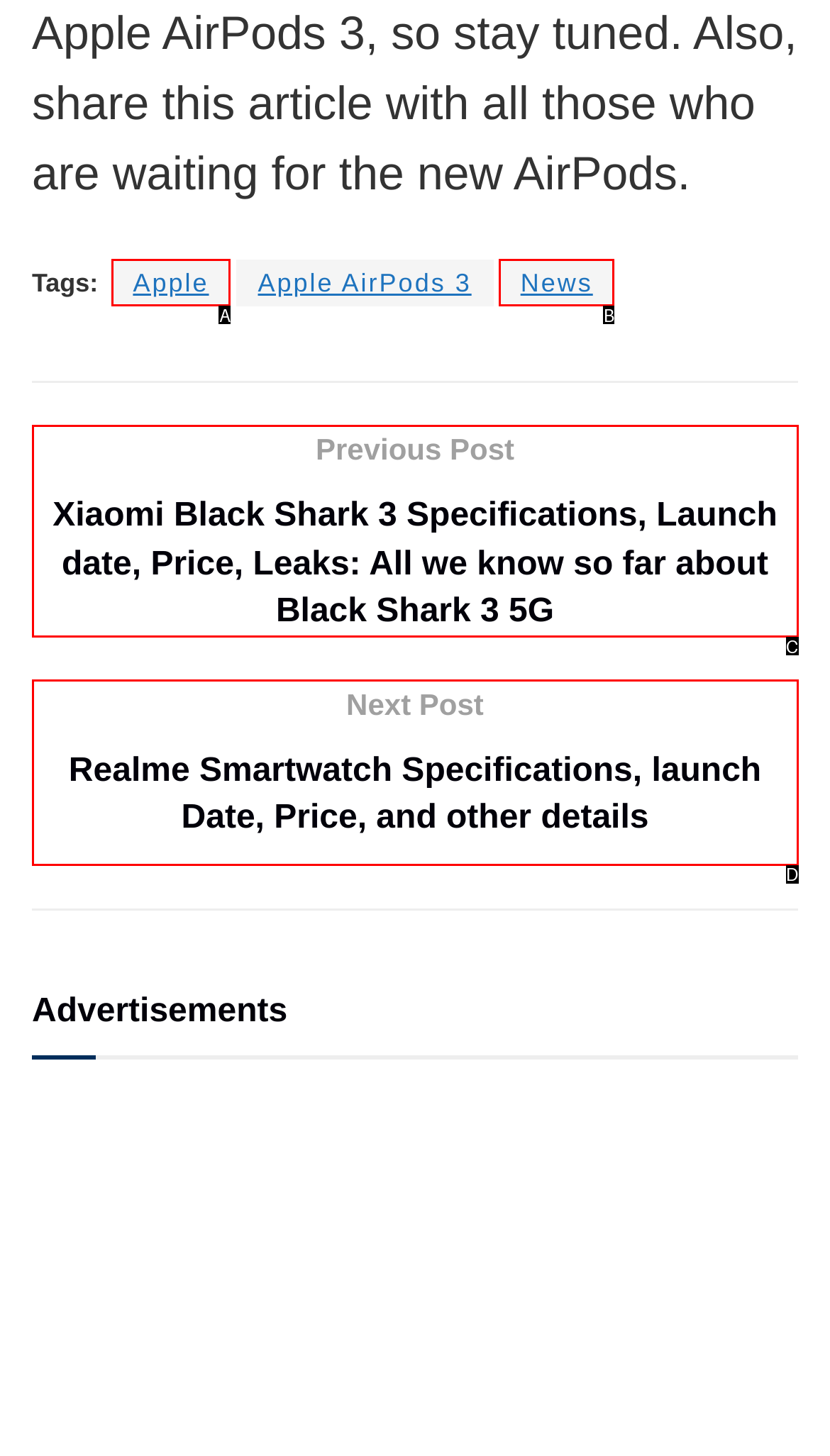Point out the option that best suits the description: Apple
Indicate your answer with the letter of the selected choice.

A